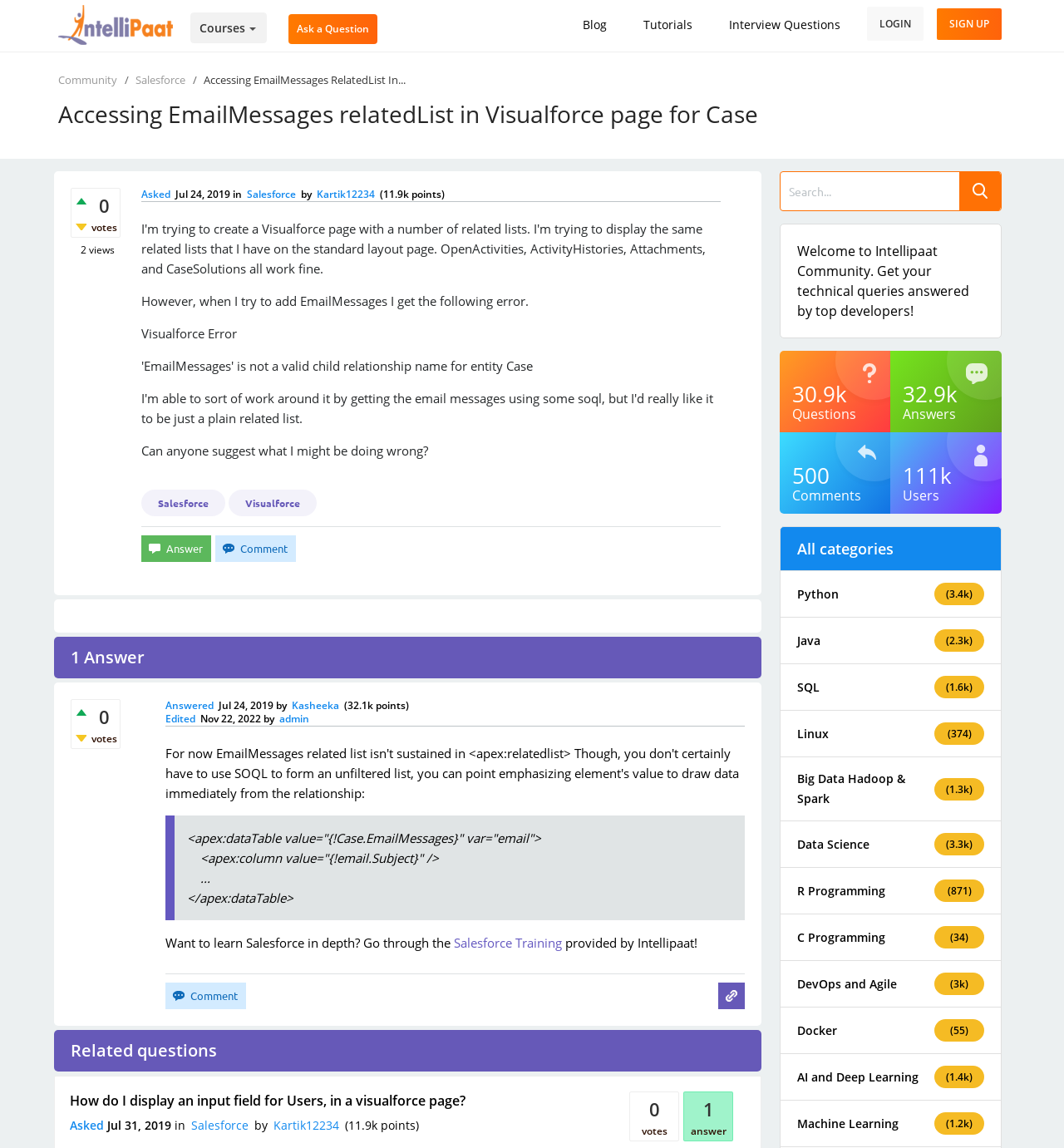Determine the bounding box coordinates for the region that must be clicked to execute the following instruction: "Click the 'LOGIN' link".

[0.815, 0.006, 0.868, 0.035]